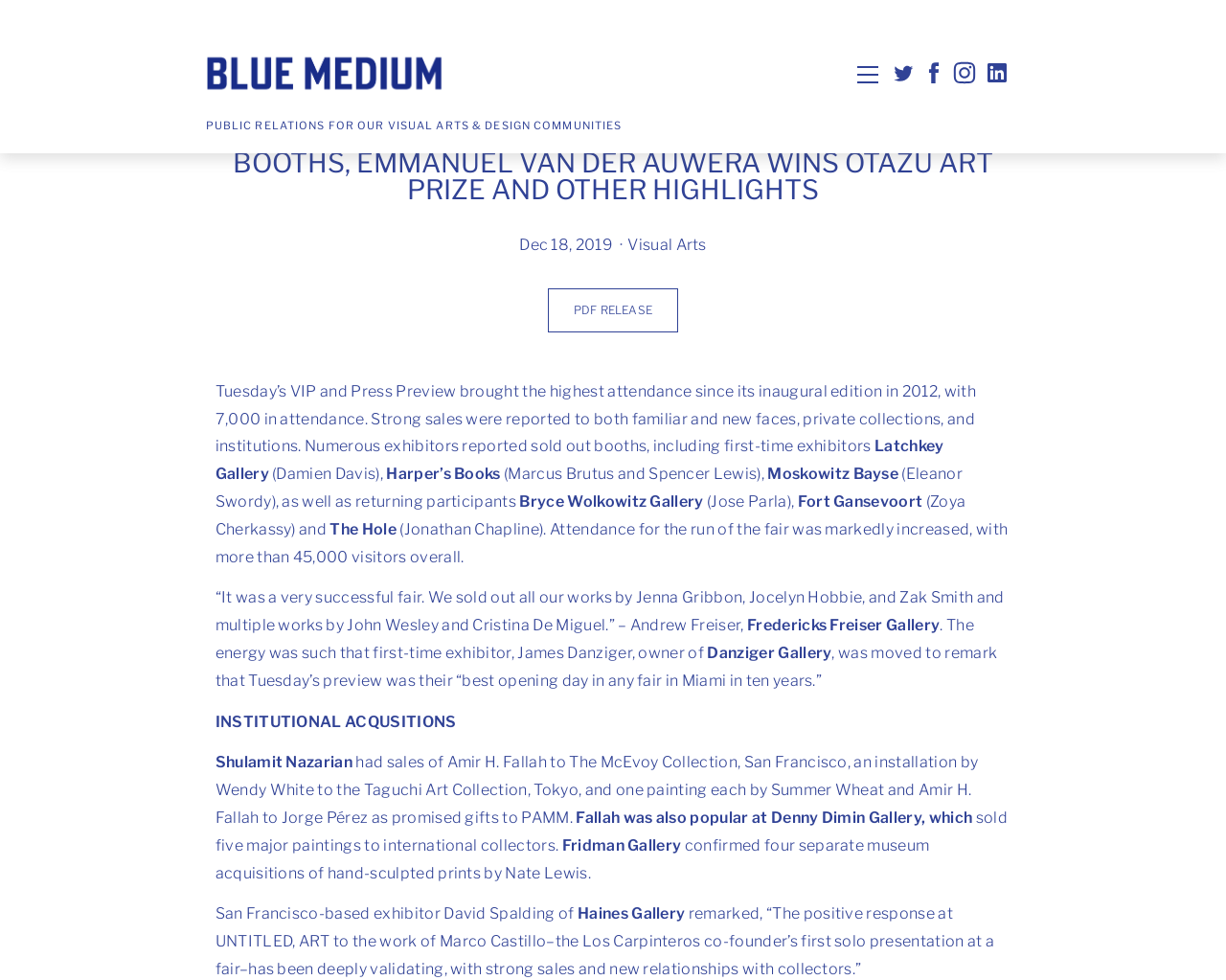Provide your answer to the question using just one word or phrase: How many exhibitors reported sold out booths?

Numerous